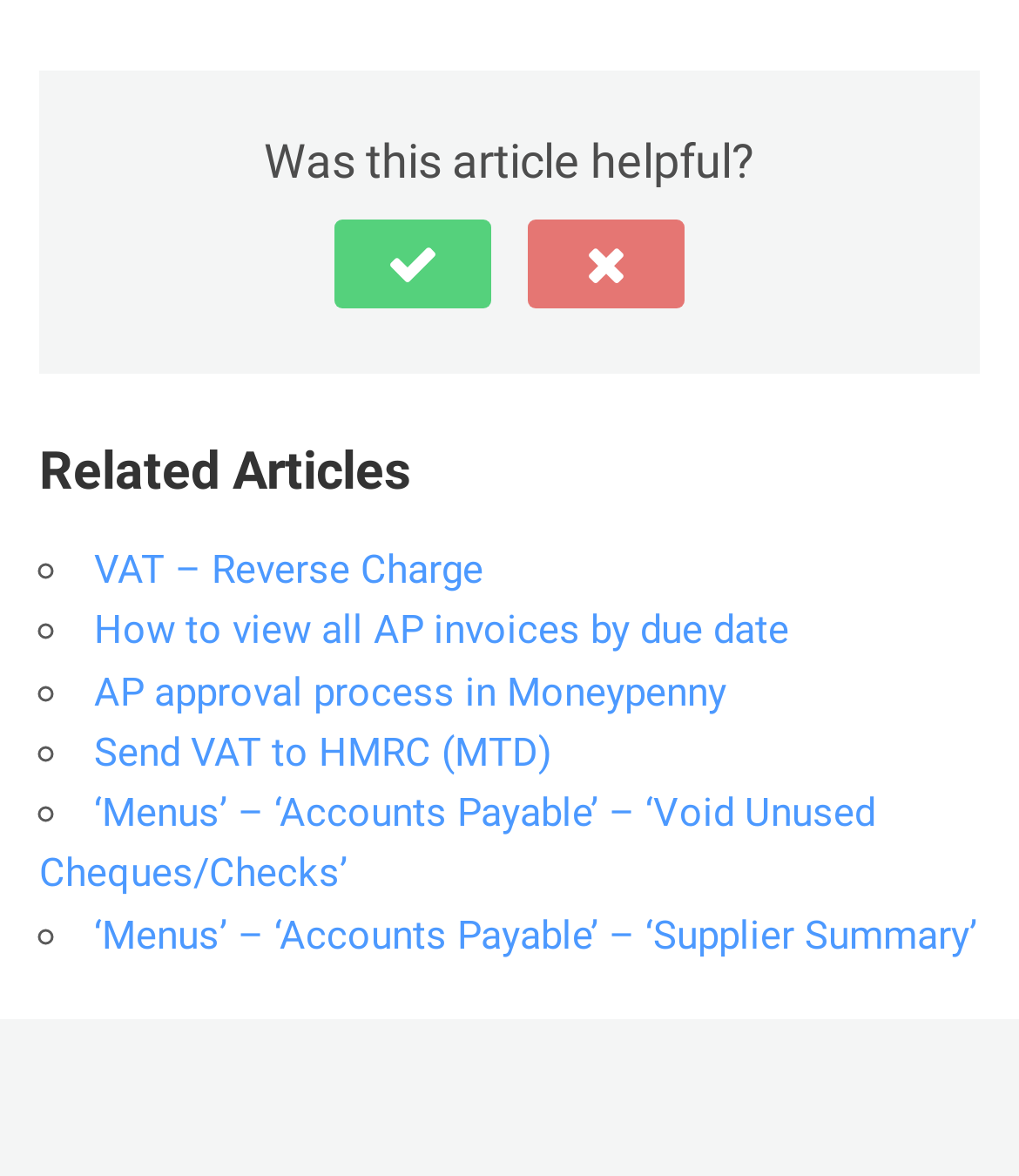Identify the bounding box coordinates of the clickable section necessary to follow the following instruction: "Click on 'Yes' to indicate the article was helpful". The coordinates should be presented as four float numbers from 0 to 1, i.e., [left, top, right, bottom].

[0.328, 0.187, 0.482, 0.262]